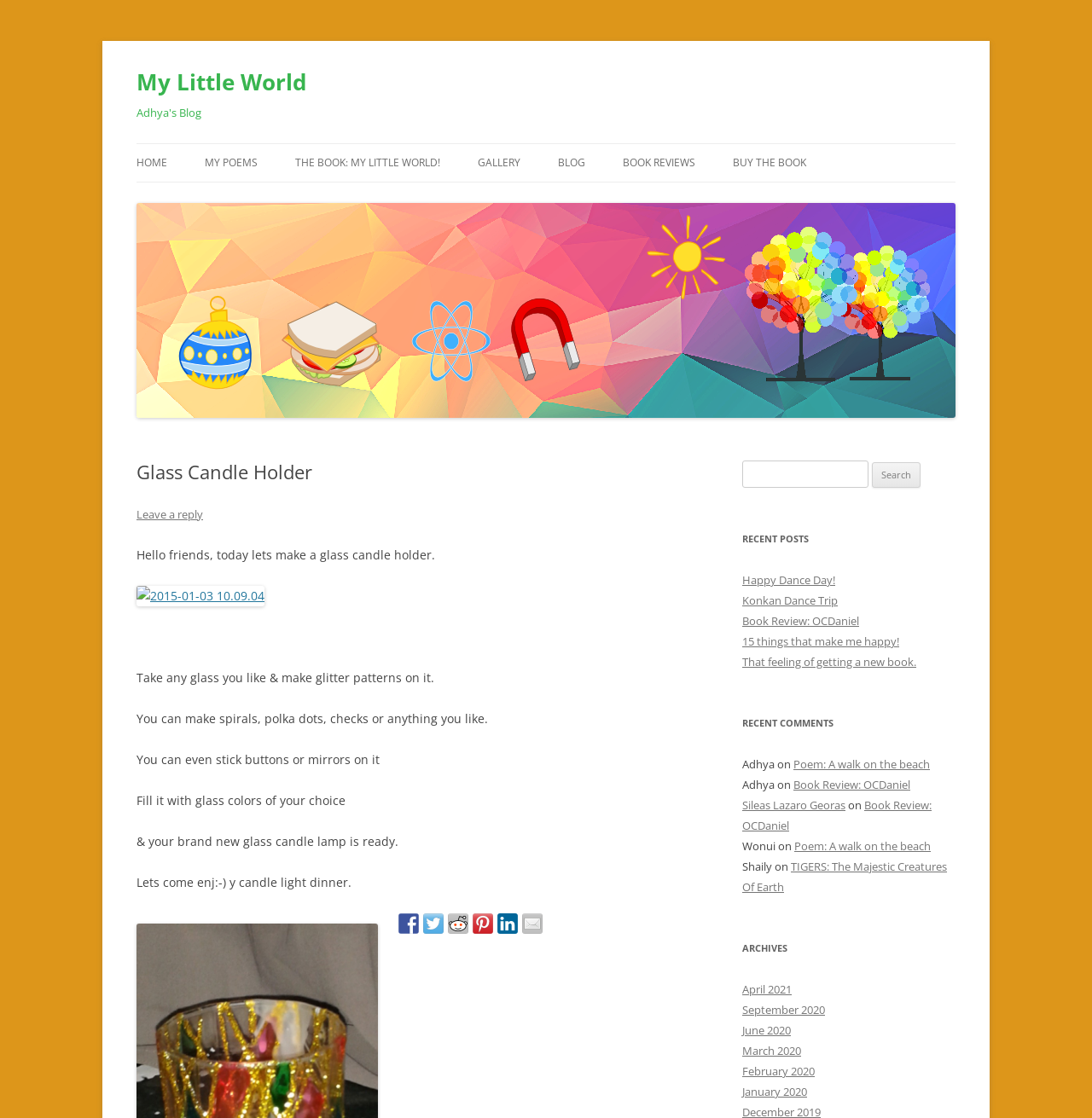Please provide a comprehensive response to the question below by analyzing the image: 
What is the name of the author who commented on the post 'Poem: A walk on the beach'?

The name of the author who commented on the post 'Poem: A walk on the beach' can be found in the 'RECENT COMMENTS' section of the webpage. The comment is listed as 'Wonui on Poem: A walk on the beach'.